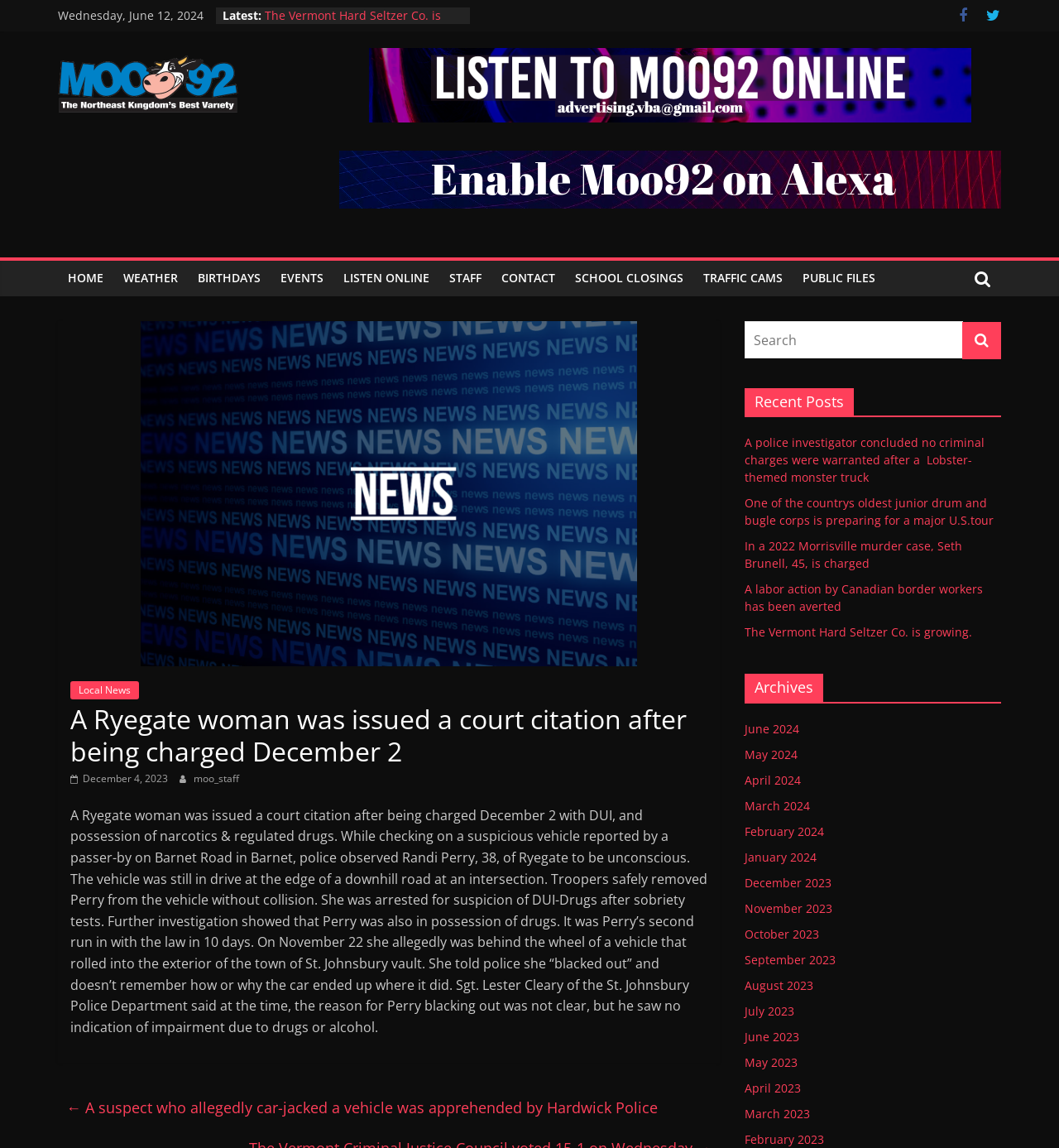For the following element description, predict the bounding box coordinates in the format (top-left x, top-left y, bottom-right x, bottom-right y). All values should be floating point numbers between 0 and 1. Description: Flickr Group

None